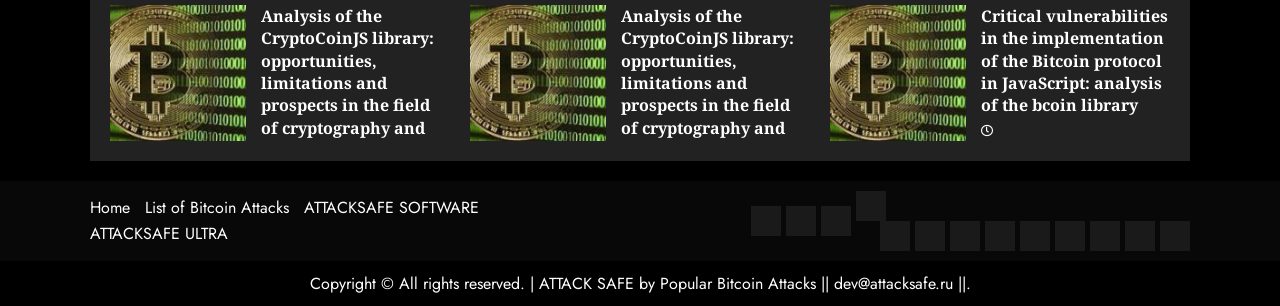Locate the bounding box coordinates of the segment that needs to be clicked to meet this instruction: "Click on the link to Analysis of the CryptoCoinJS library".

[0.086, 0.016, 0.192, 0.46]